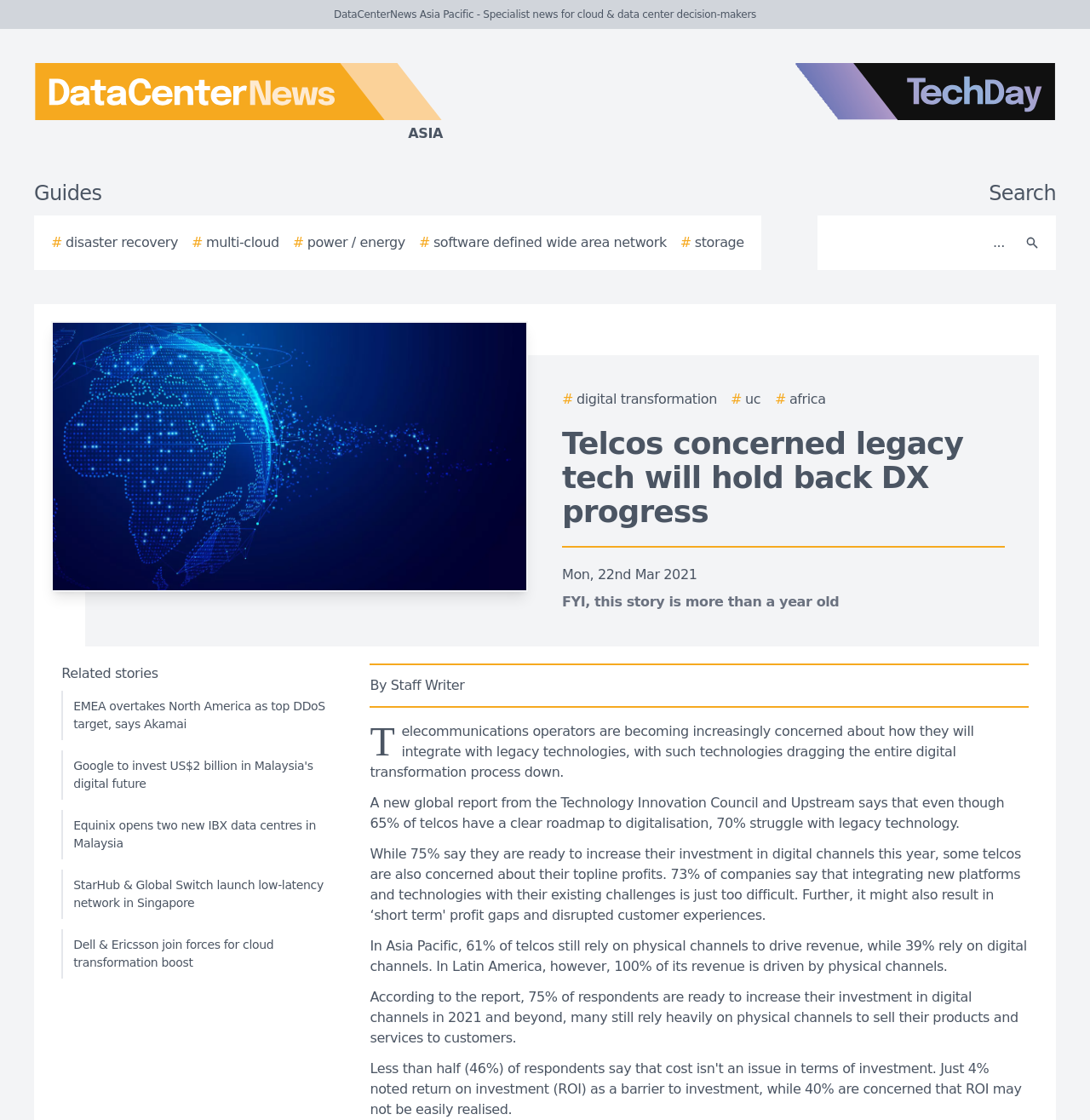Please identify the bounding box coordinates of the element that needs to be clicked to perform the following instruction: "Search for something".

[0.756, 0.198, 0.931, 0.235]